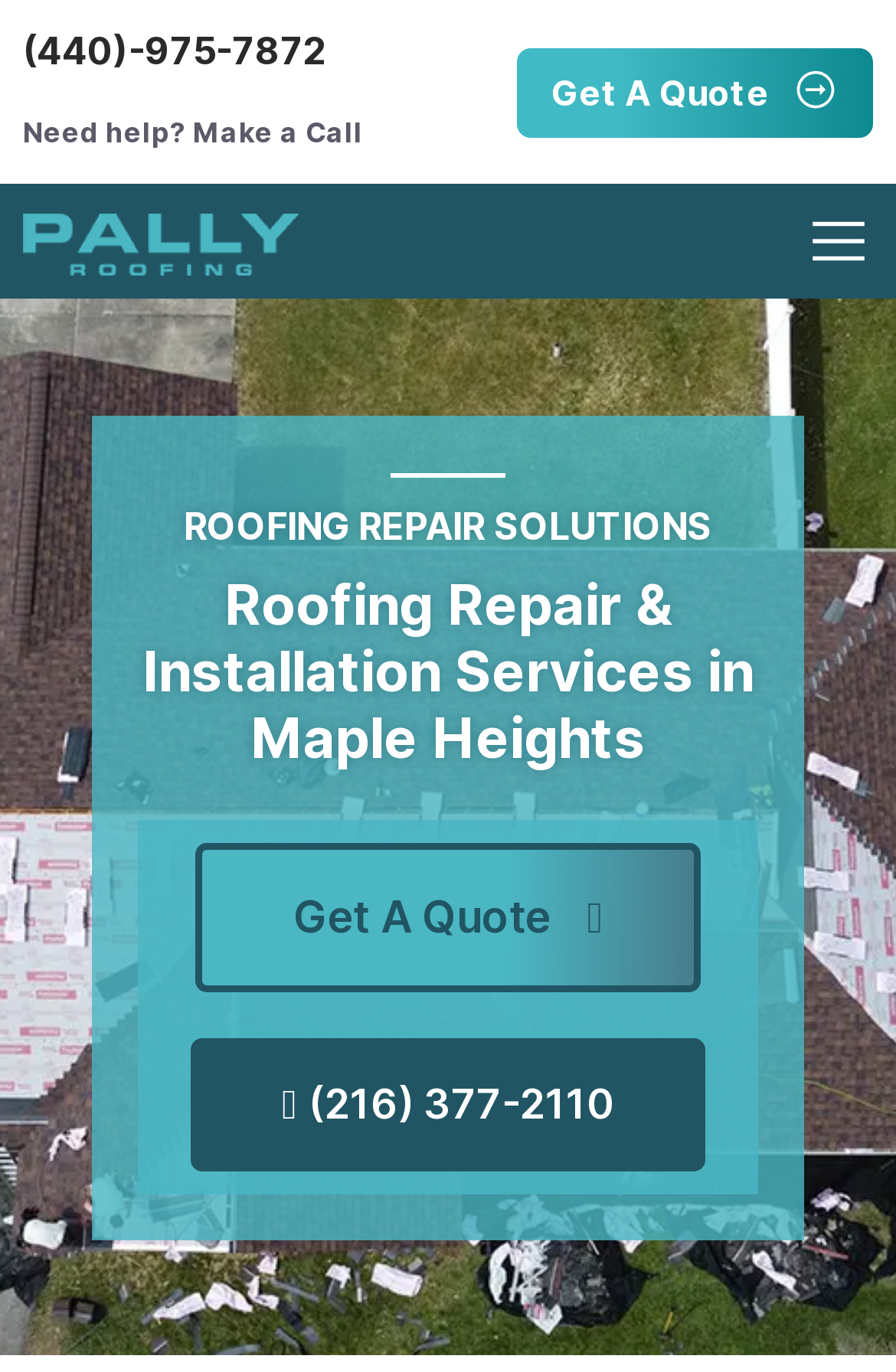Give a one-word or phrase response to the following question: How many ways are there to contact the company?

2